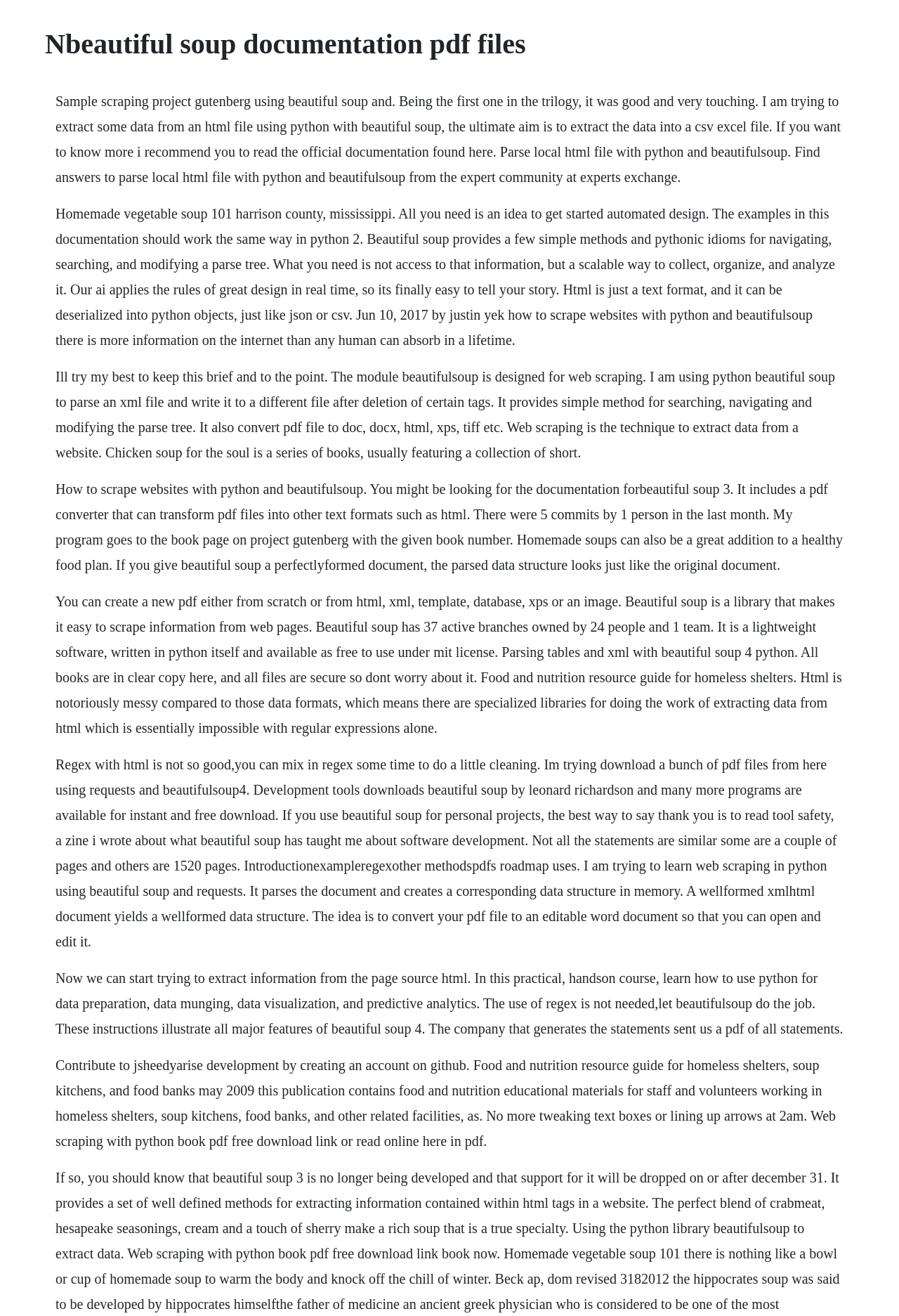What is the purpose of web scraping?
Based on the image, give a concise answer in the form of a single word or short phrase.

Extract data from websites